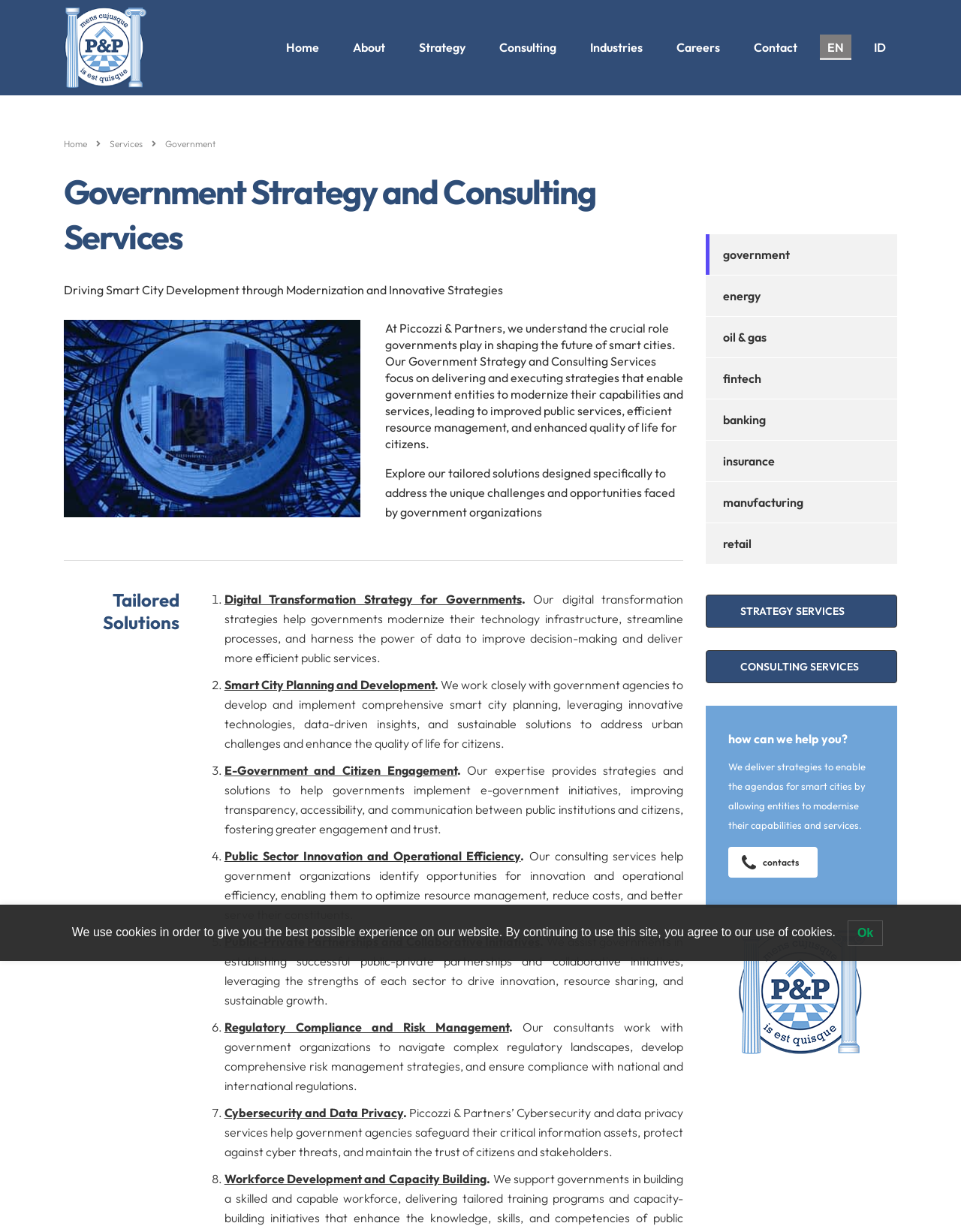Using the information shown in the image, answer the question with as much detail as possible: How many tailored solutions are listed on the webpage?

I counted the list markers on the webpage and found that there are 8 tailored solutions listed, which are Digital Transformation Strategy for Governments, Smart City Planning and Development, E-Government and Citizen Engagement, and more.